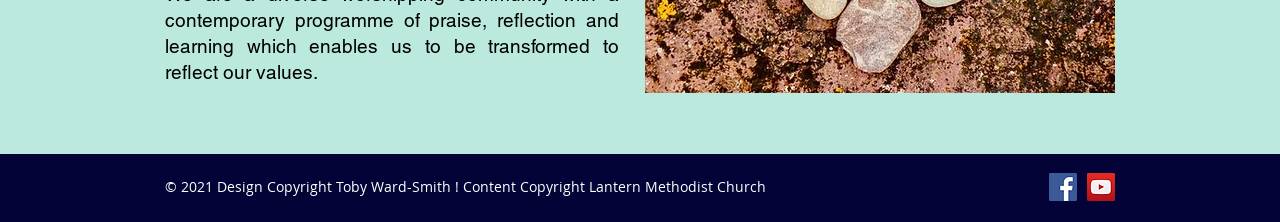What is the copyright year of the design?
Give a detailed and exhaustive answer to the question.

The copyright year of the design can be found at the bottom of the webpage, where it says '© 2021 Design Copyright Toby Ward-Smith! Content Copyright Lantern Methodist Church'.